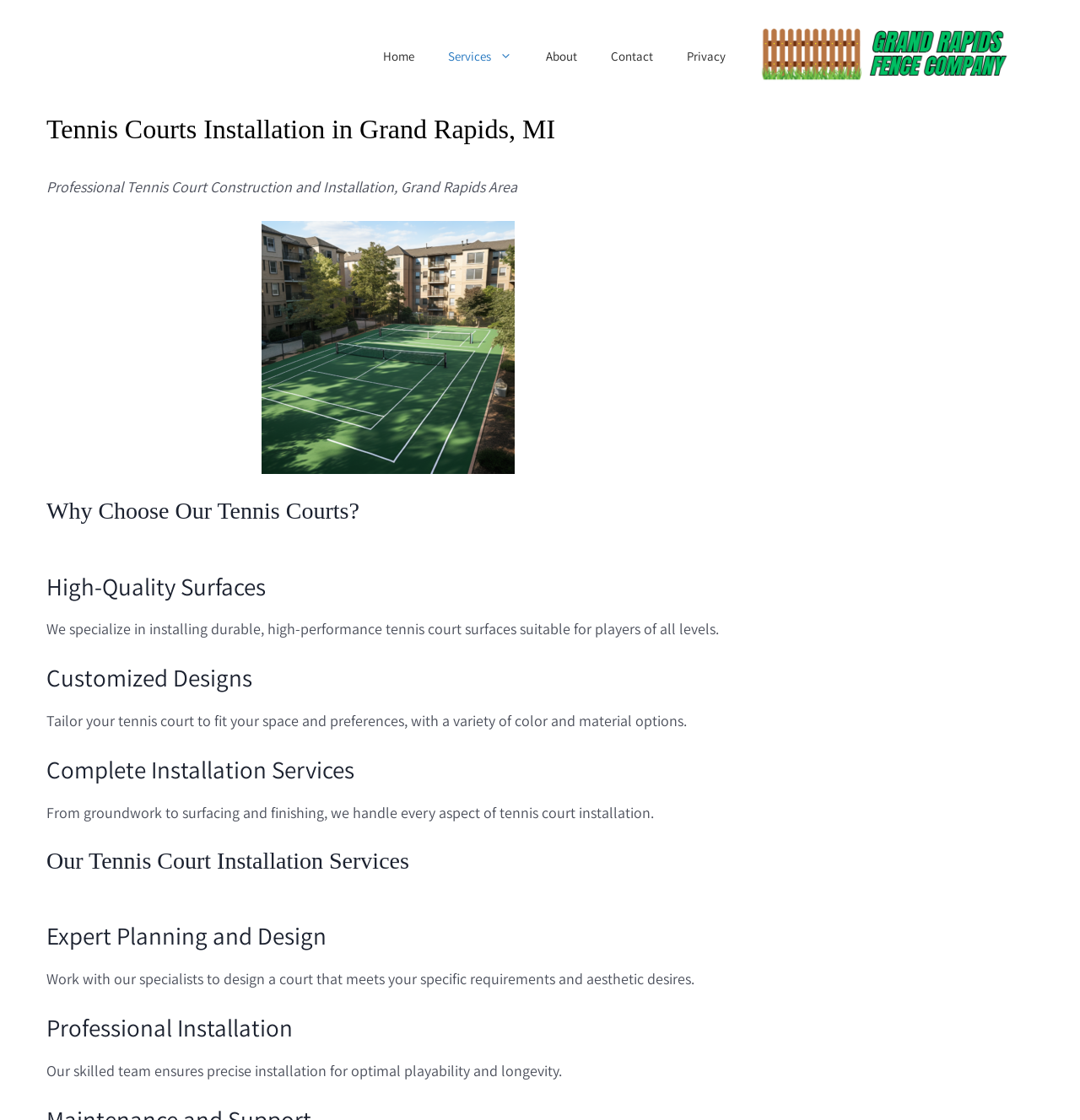Extract the primary heading text from the webpage.

Tennis Courts Installation in Grand Rapids, MI